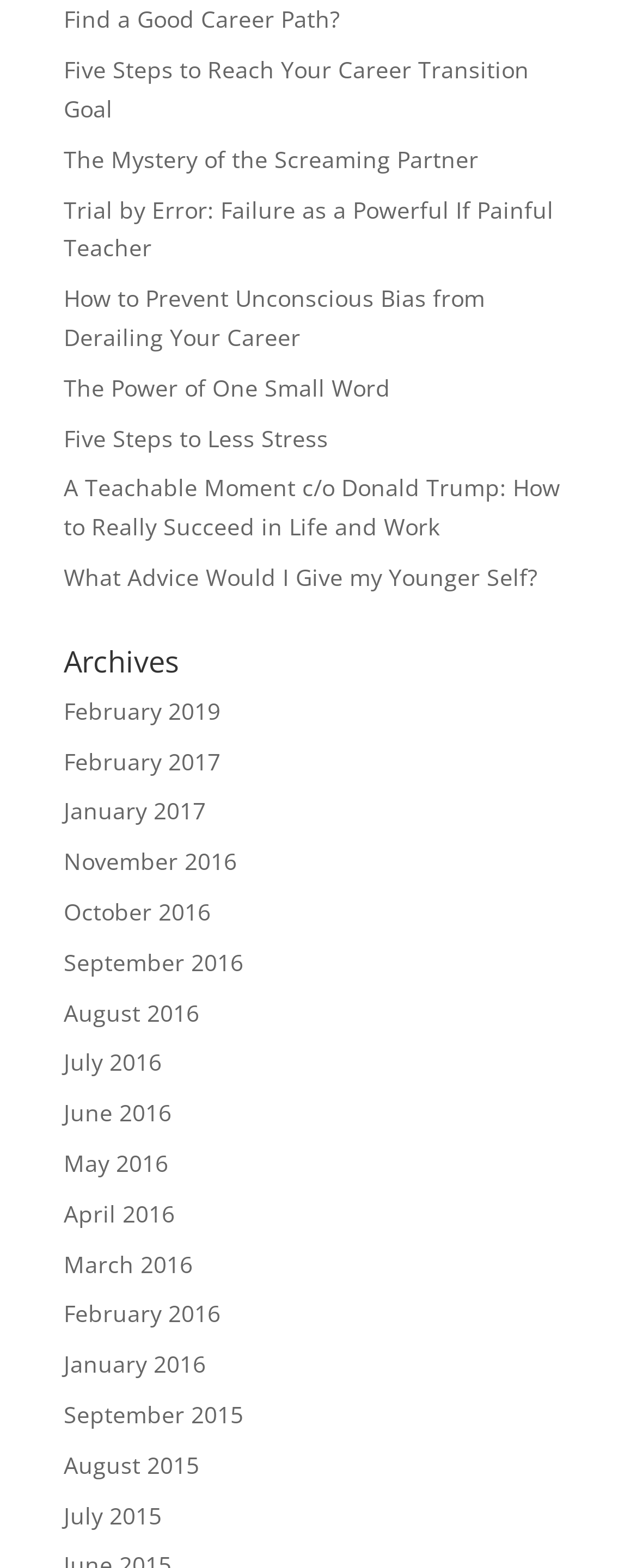How many words are in the title of the seventh article?
Your answer should be a single word or phrase derived from the screenshot.

7